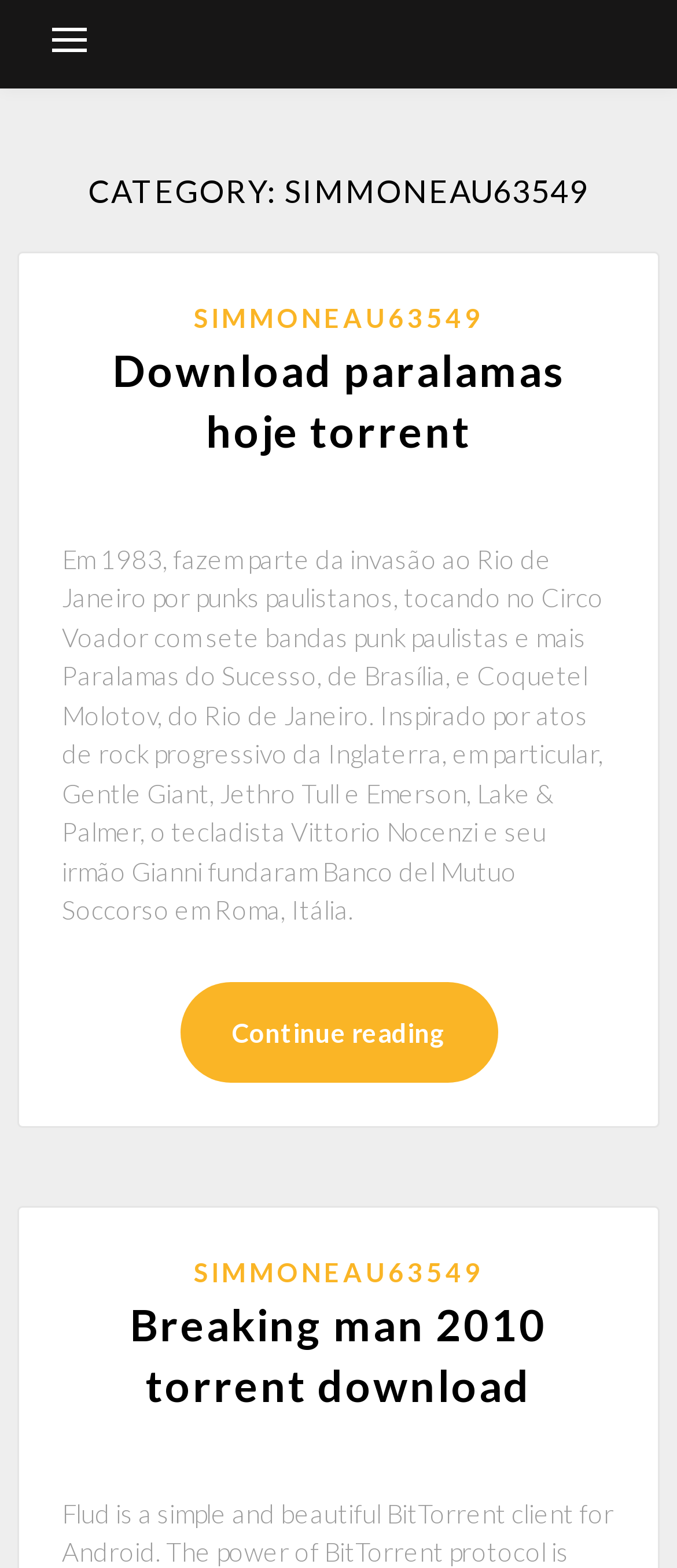Extract the bounding box coordinates of the UI element described by: "Continue reading". The coordinates should include four float numbers ranging from 0 to 1, e.g., [left, top, right, bottom].

[0.265, 0.626, 0.735, 0.691]